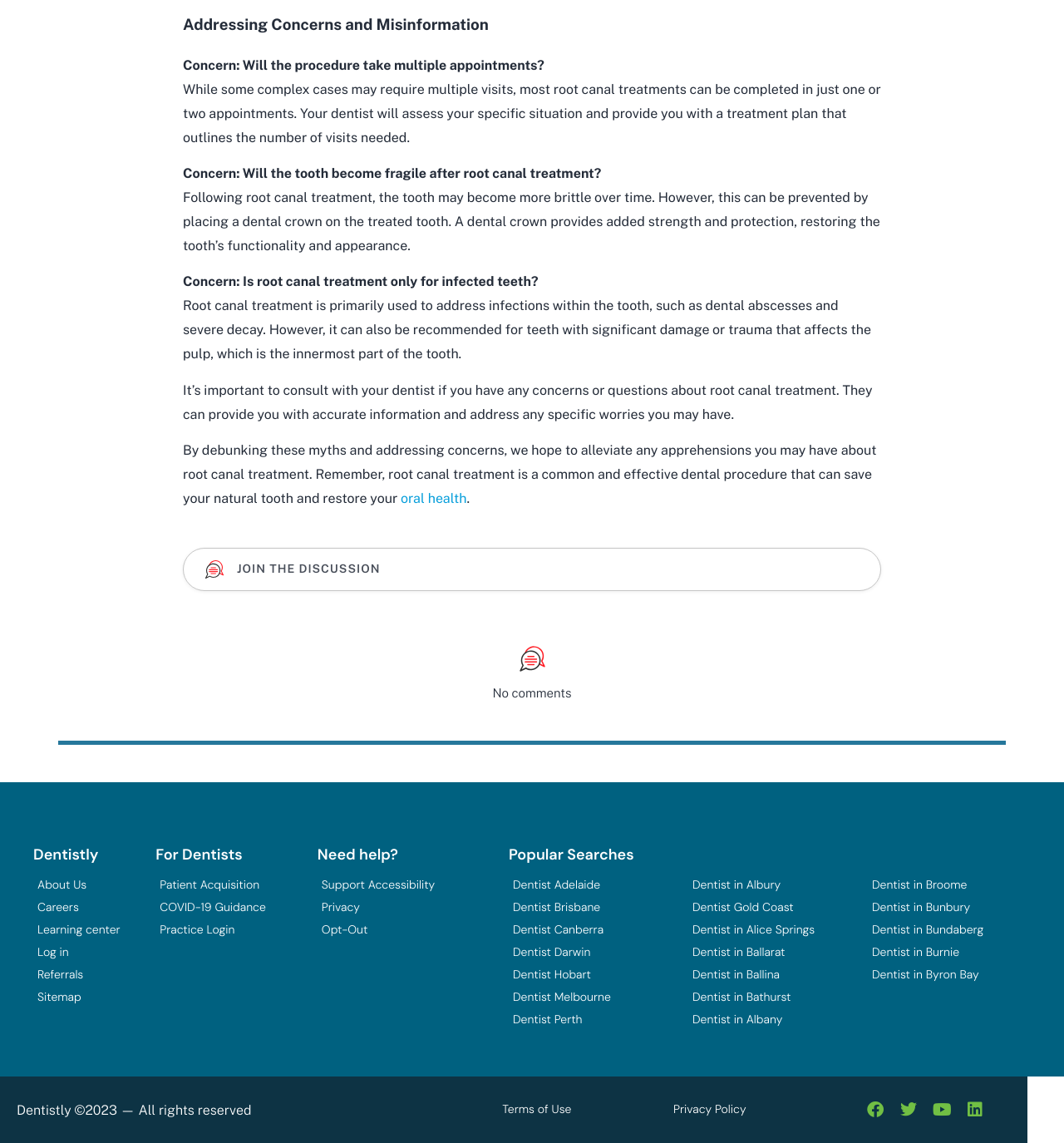Identify and provide the bounding box for the element described by: "Vaccines Cause Autism".

None